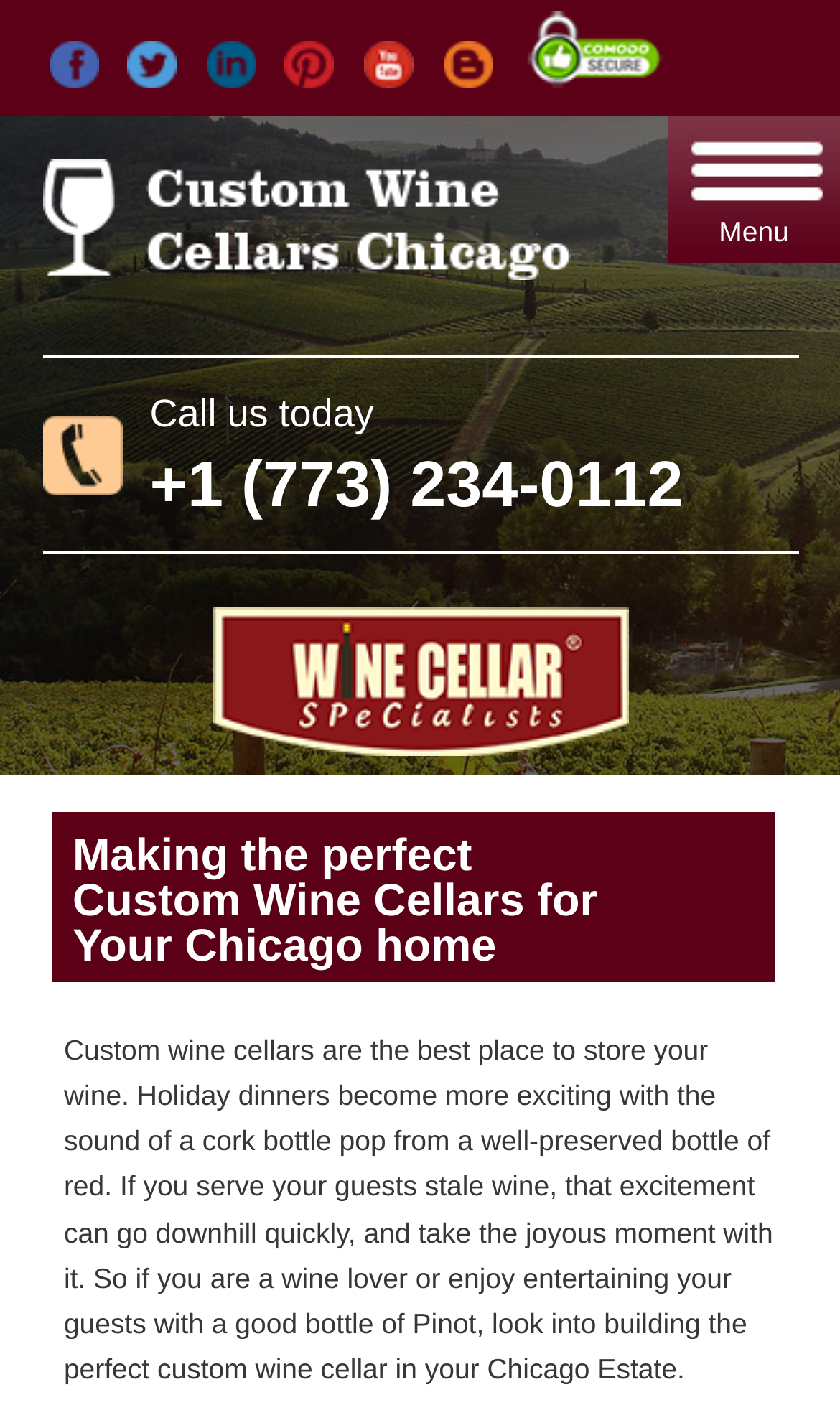Please determine the bounding box coordinates for the element that should be clicked to follow these instructions: "Learn about custom wine cellars".

[0.076, 0.736, 0.92, 0.986]